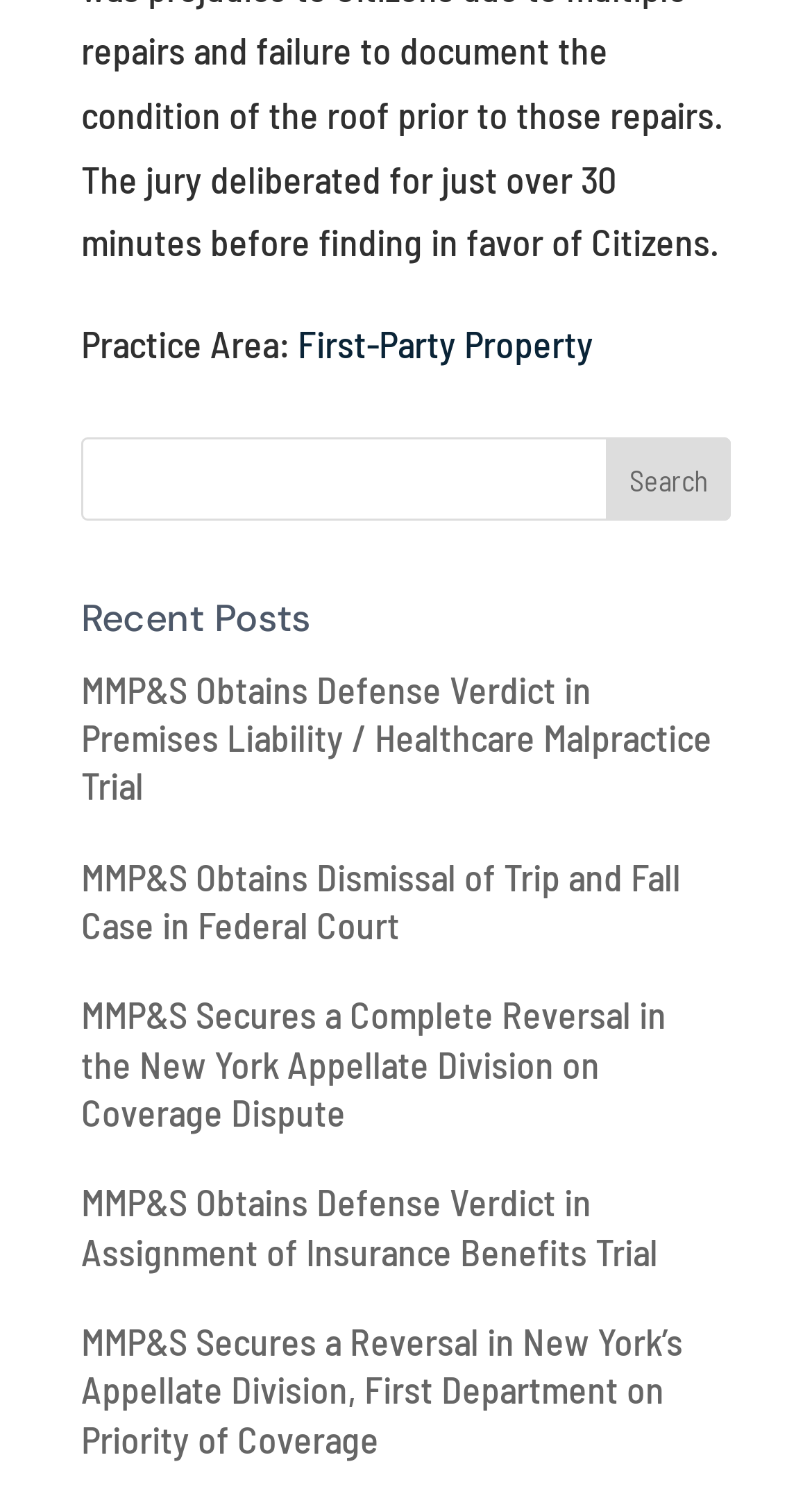Based on the element description, predict the bounding box coordinates (top-left x, top-left y, bottom-right x, bottom-right y) for the UI element in the screenshot: Aaron

None